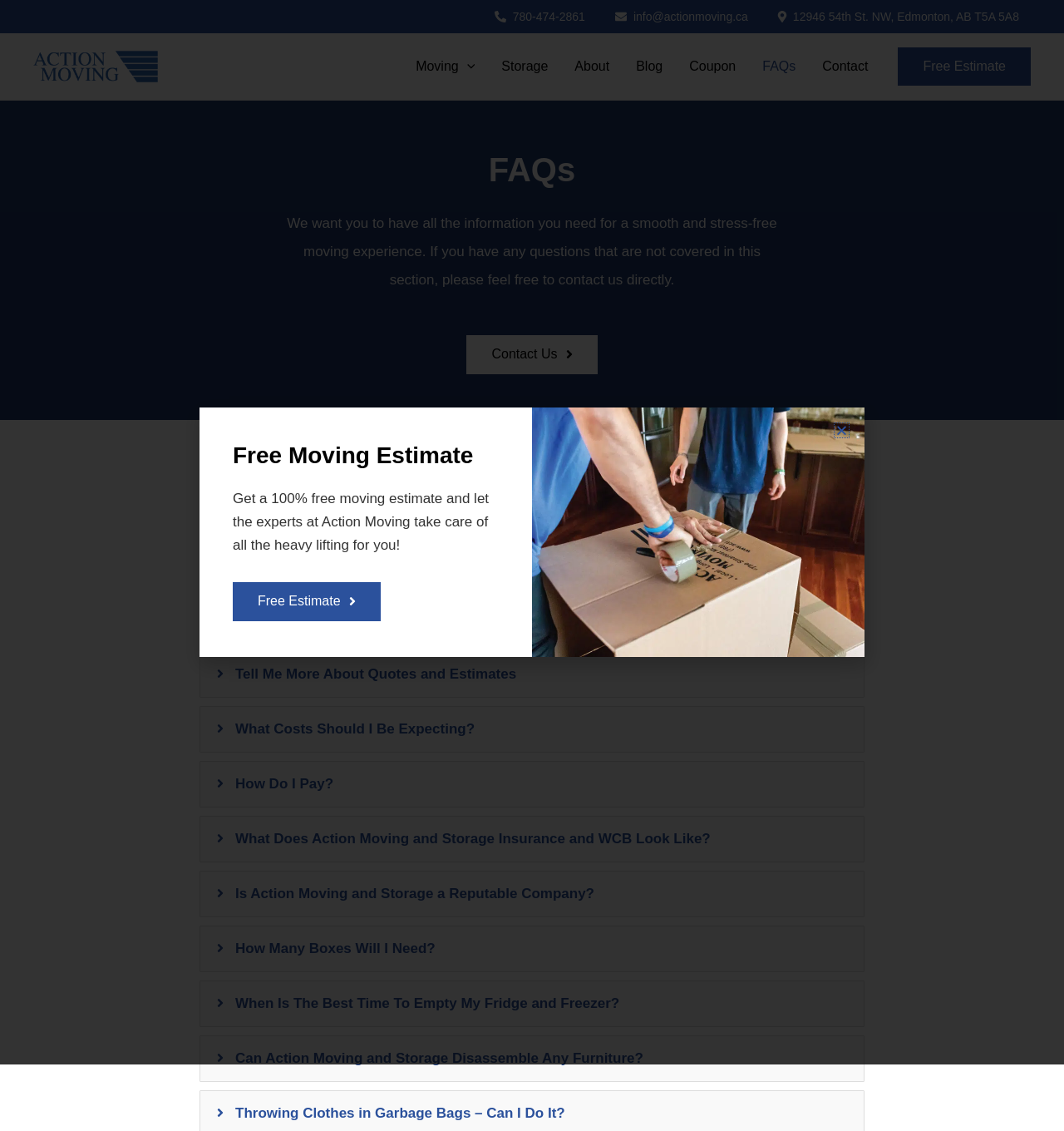Can you look at the image and give a comprehensive answer to the question:
What is the phone number of Action Moving and Storage?

The phone number can be found in the navigation section at the top of the webpage, specifically in the 'Site Navigation: Secondary Menu' section, where it is listed as a link.